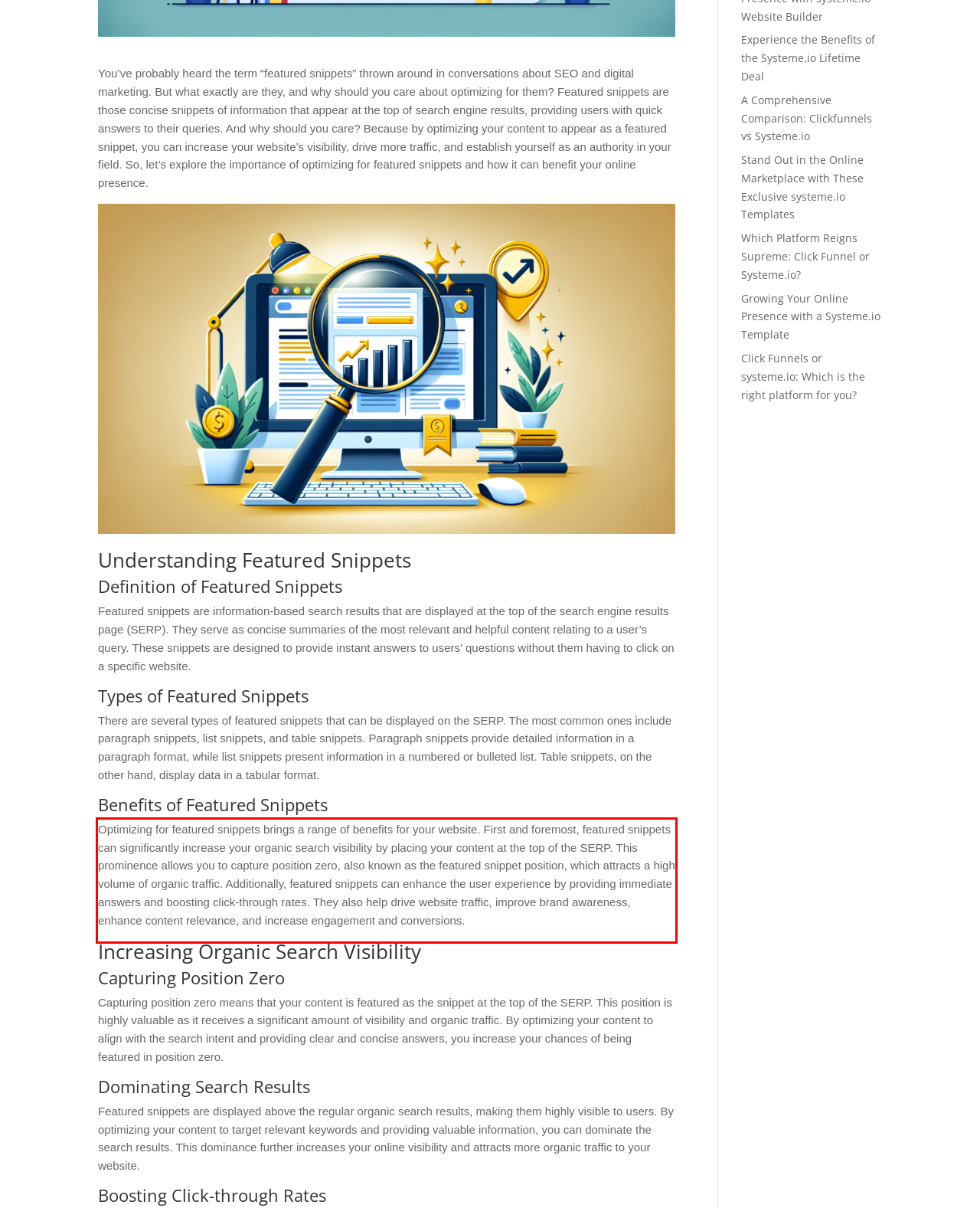You have a screenshot of a webpage with a red bounding box. Identify and extract the text content located inside the red bounding box.

Optimizing for featured snippets brings a range of benefits for your website. First and foremost, featured snippets can significantly increase your organic search visibility by placing your content at the top of the SERP. This prominence allows you to capture position zero, also known as the featured snippet position, which attracts a high volume of organic traffic. Additionally, featured snippets can enhance the user experience by providing immediate answers and boosting click-through rates. They also help drive website traffic, improve brand awareness, enhance content relevance, and increase engagement and conversions.